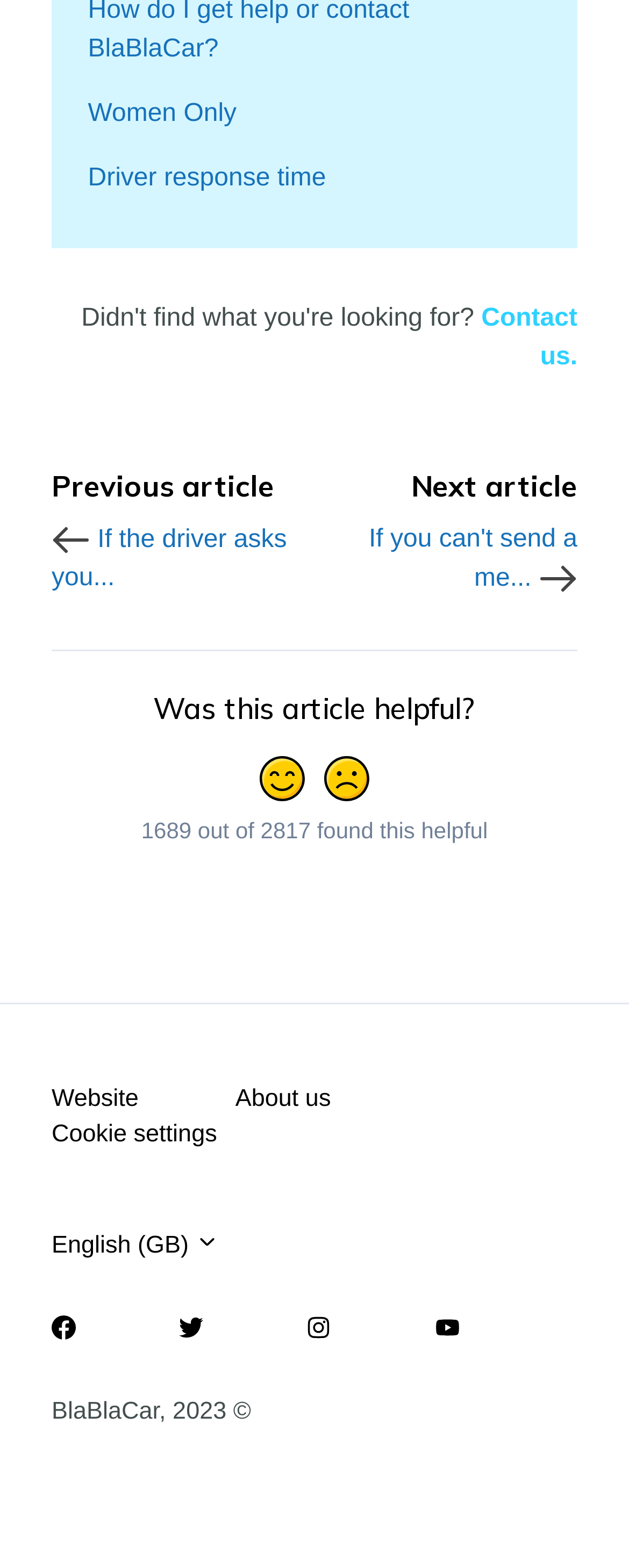Determine the coordinates of the bounding box that should be clicked to complete the instruction: "Contact us". The coordinates should be represented by four float numbers between 0 and 1: [left, top, right, bottom].

[0.765, 0.194, 0.918, 0.236]